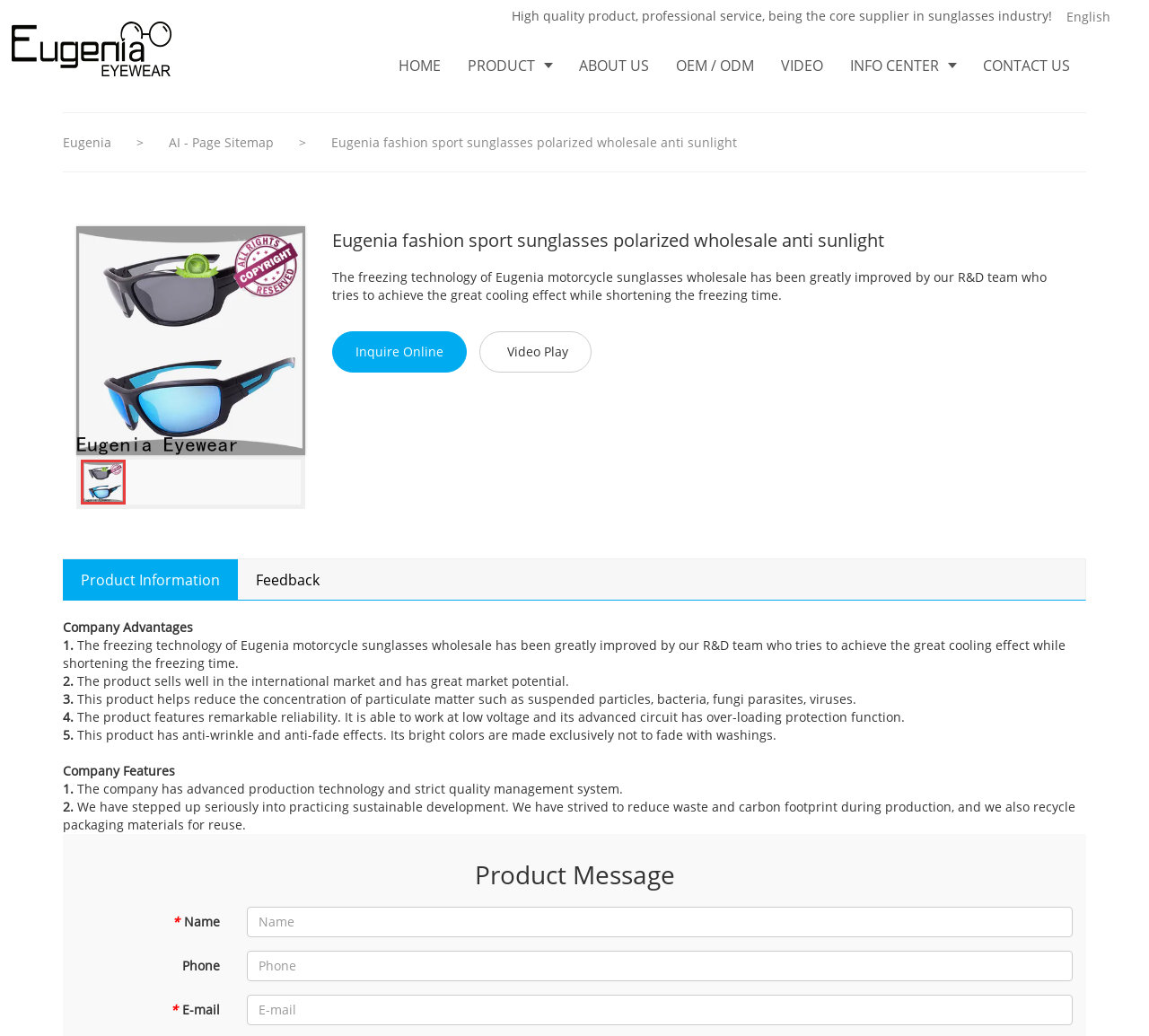Illustrate the webpage thoroughly, mentioning all important details.

This webpage is about Eugenia, a company that specializes in fashion sport sunglasses, particularly polarized ones. At the top of the page, there is a loading indicator, followed by a brief introduction to the company's core values: high-quality products and professional service. To the right of this introduction, there is a language selection option, currently set to English.

Below this section, there is a navigation menu with links to different parts of the website, including the home page, product information, about us, OEM/ODM, video, info center, and contact us. 

On the left side of the page, there is a logo and a link to the company's website, Eugenia-eugeniaeyewear.com. Below this, there is a heading that reads "Eugenia fashion sport sunglasses polarized wholesale anti sunlight" and a brief description of the company's R&D efforts to improve the freezing technology of their motorcycle sunglasses.

To the right of this description, there is a call-to-action button to inquire online and a video play button. Below this section, there is a tab list with two tabs: product information and feedback. The product information tab is currently selected and displays a section with company advantages, including the improved freezing technology, market potential, and product features.

Below this section, there is a form to send a product message, with fields for name, phone number, and email. The email field is required.